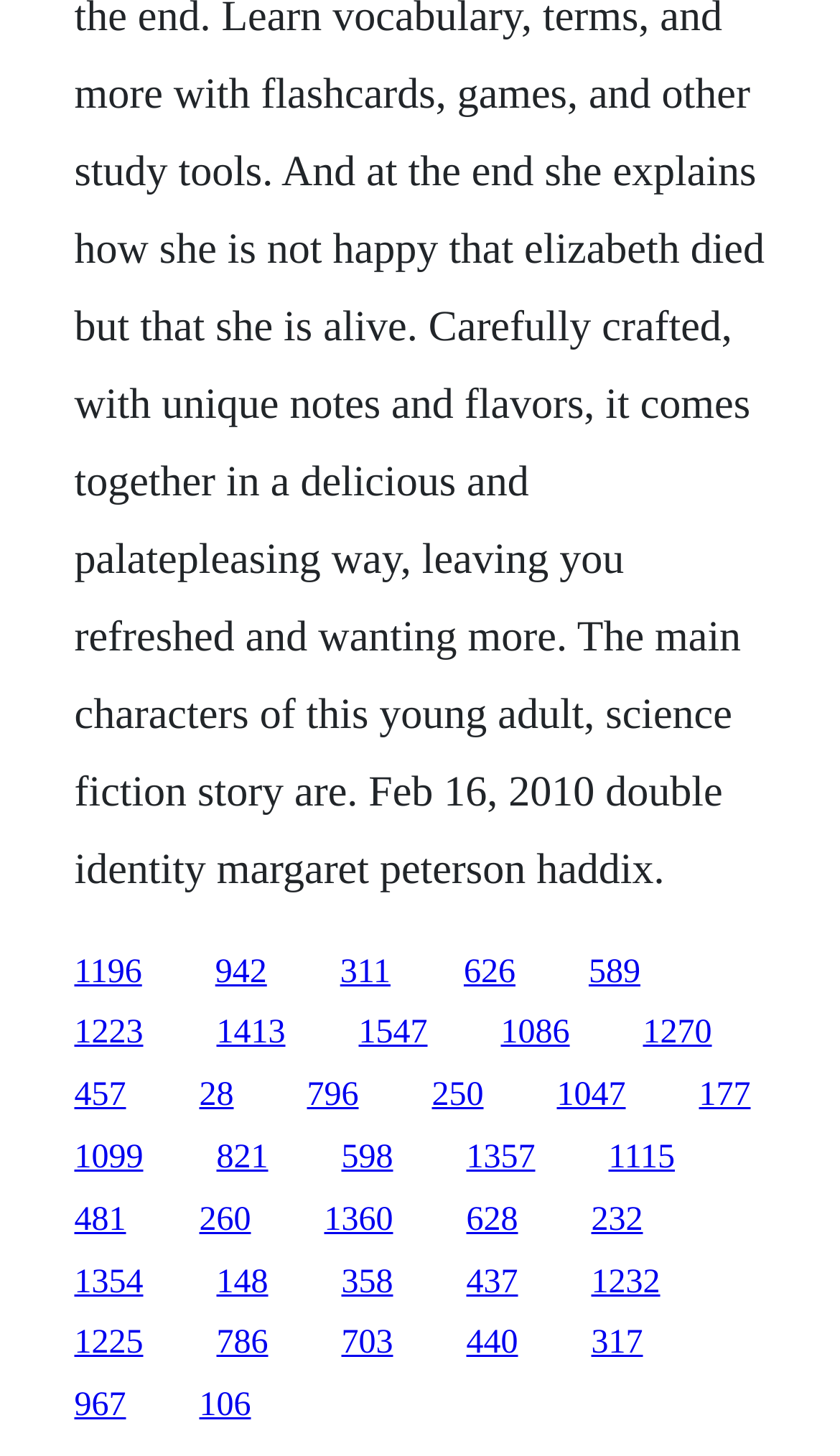Identify the bounding box coordinates of the region that should be clicked to execute the following instruction: "follow the twenty-first link".

[0.832, 0.74, 0.894, 0.765]